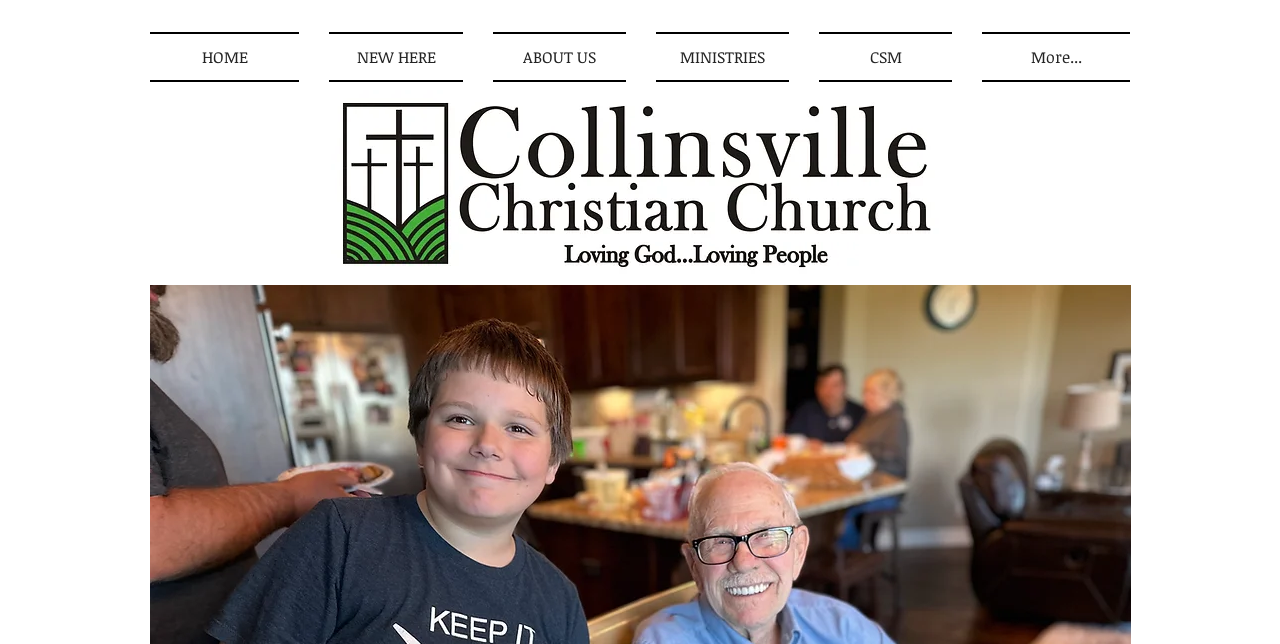Find the bounding box of the UI element described as follows: "More...".

[0.755, 0.05, 0.883, 0.127]